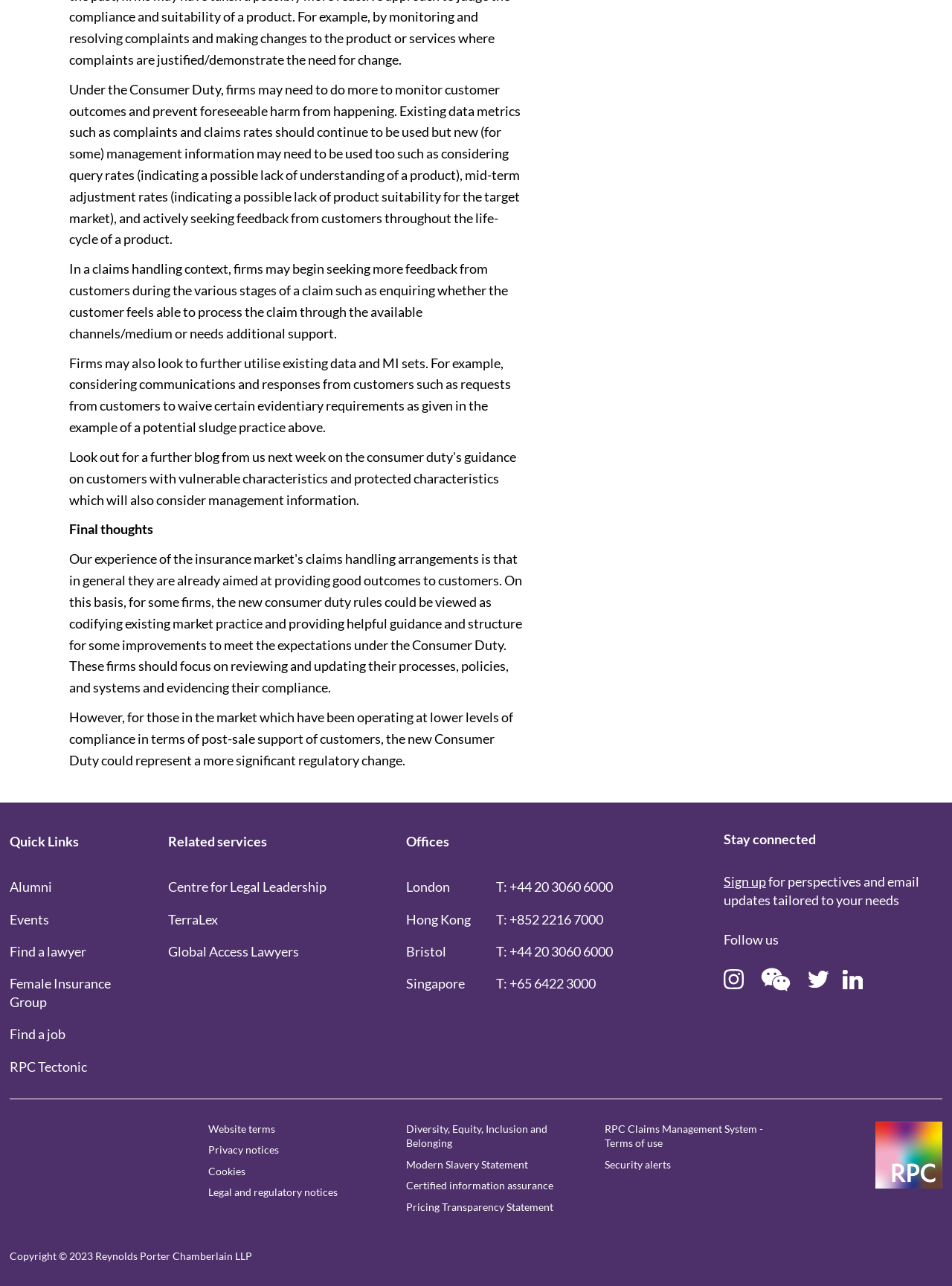What type of company is Reynolds Porter Chamberlain LLP?
Using the image, answer in one word or phrase.

Law firm